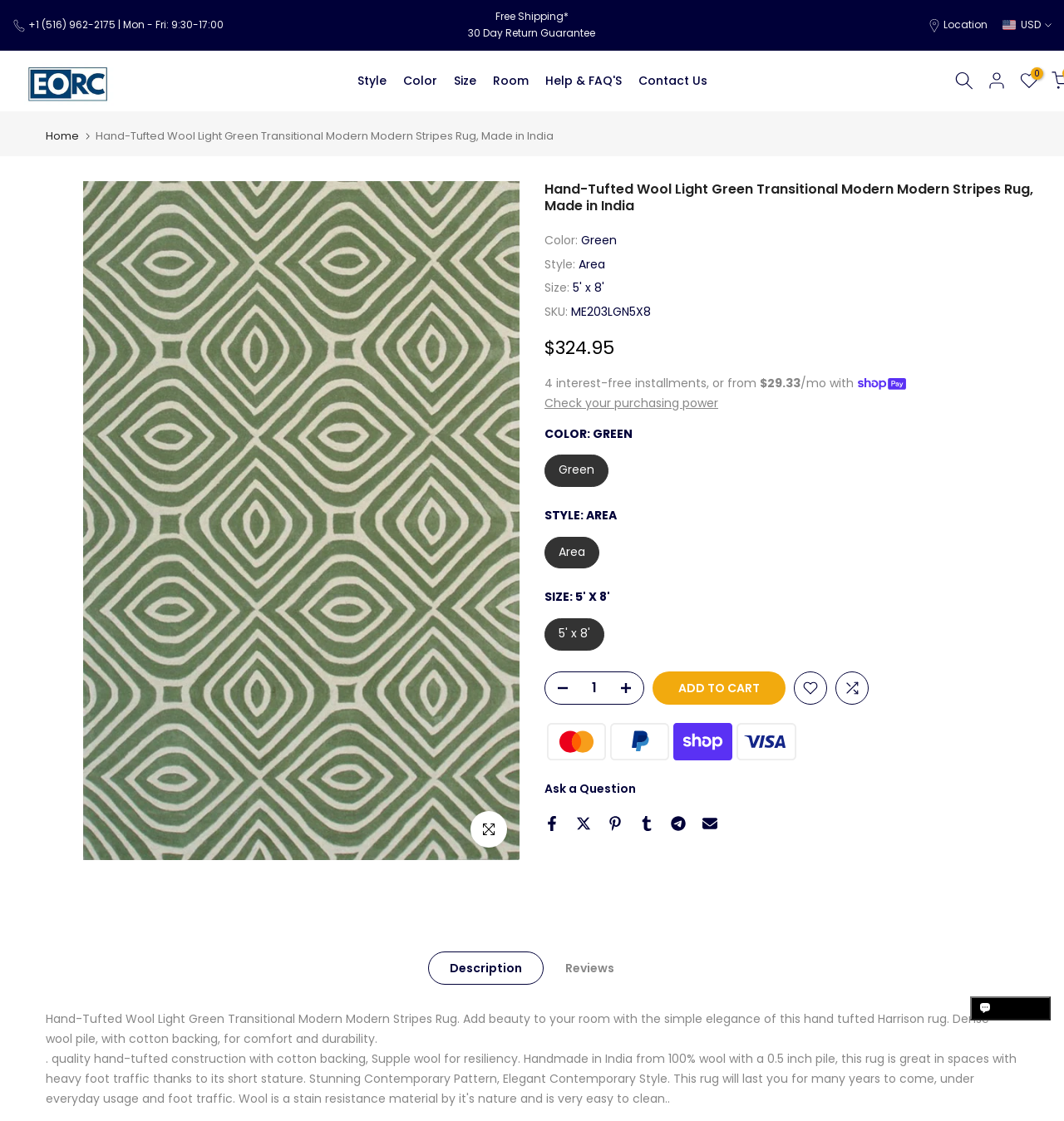What is the material of the rug?
Please provide a single word or phrase answer based on the image.

Wool